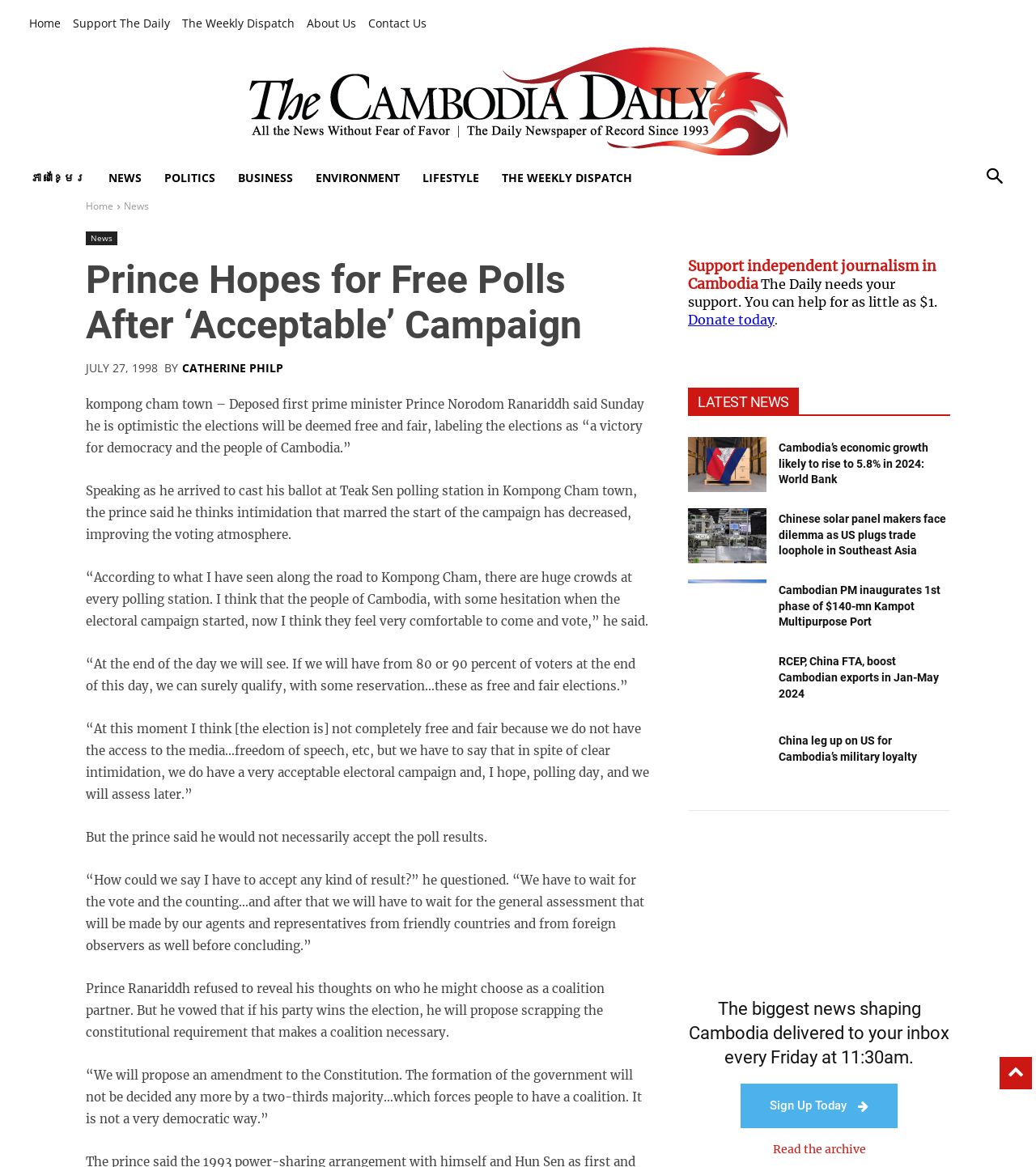Indicate the bounding box coordinates of the element that needs to be clicked to satisfy the following instruction: "Read the archive". The coordinates should be four float numbers between 0 and 1, i.e., [left, top, right, bottom].

[0.746, 0.979, 0.836, 0.991]